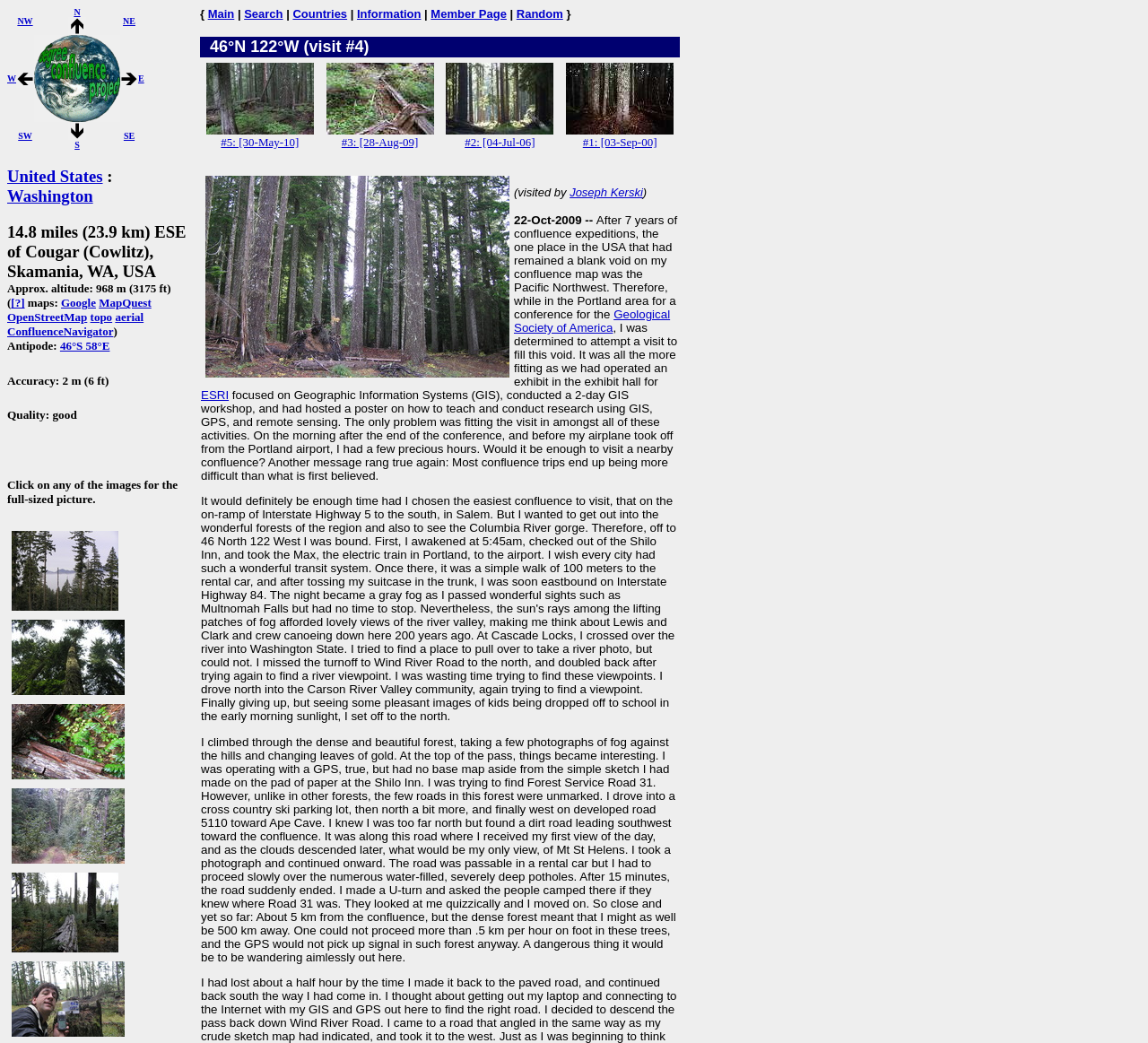Respond to the question below with a single word or phrase:
What is the location of the confluence?

Washington